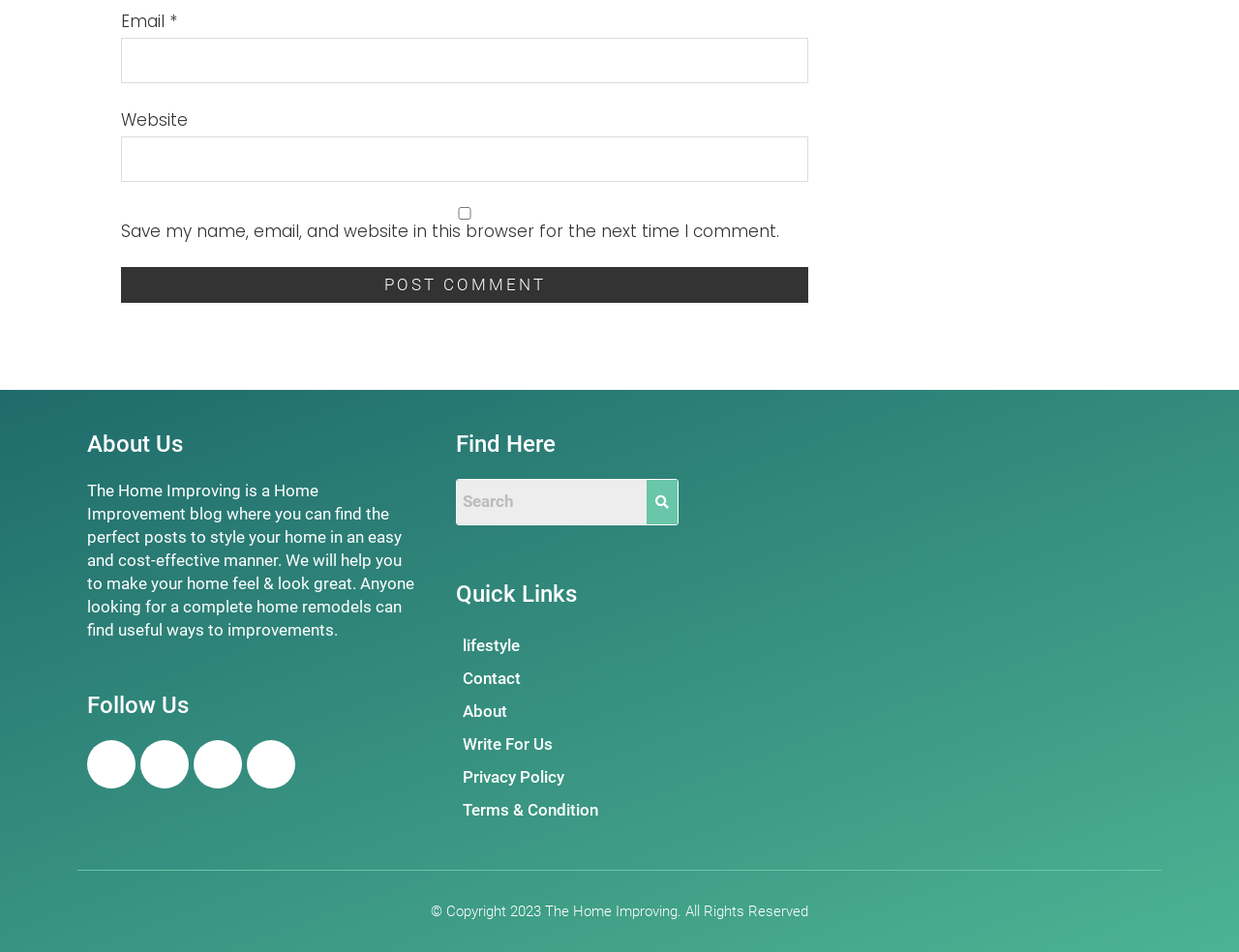Find the bounding box coordinates of the area to click in order to follow the instruction: "Check the box to save comment information".

[0.098, 0.217, 0.652, 0.23]